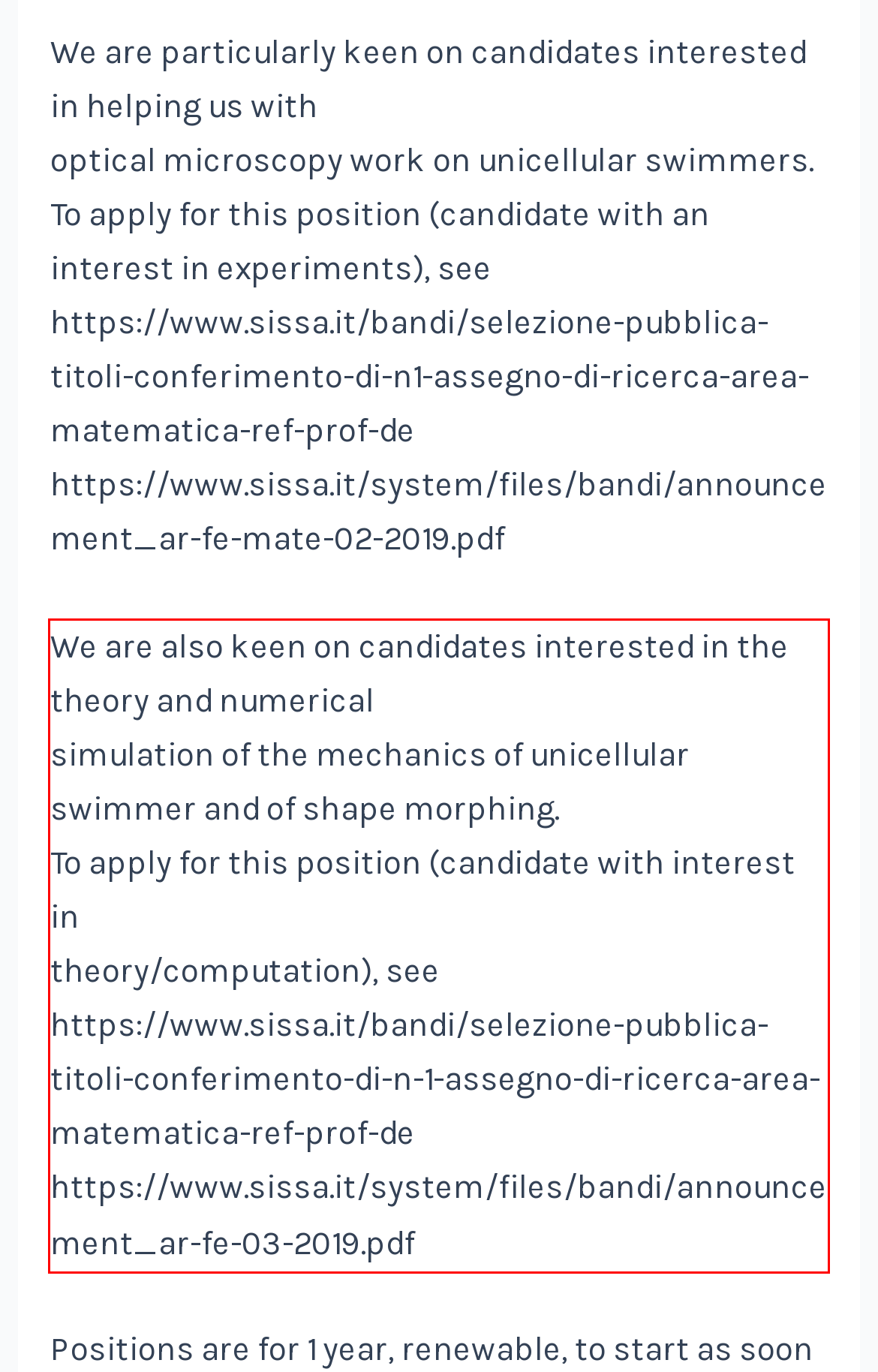Using the provided webpage screenshot, recognize the text content in the area marked by the red bounding box.

We are also keen on candidates interested in the theory and numerical simulation of the mechanics of unicellular swimmer and of shape morphing. To apply for this position (candidate with interest in theory/computation), see https://www.sissa.it/bandi/selezione-pubblica-titoli-conferimento-di-n-1-assegno-di-ricerca-area-matematica-ref-prof-de https://www.sissa.it/system/files/bandi/announcement_ar-fe-03-2019.pdf